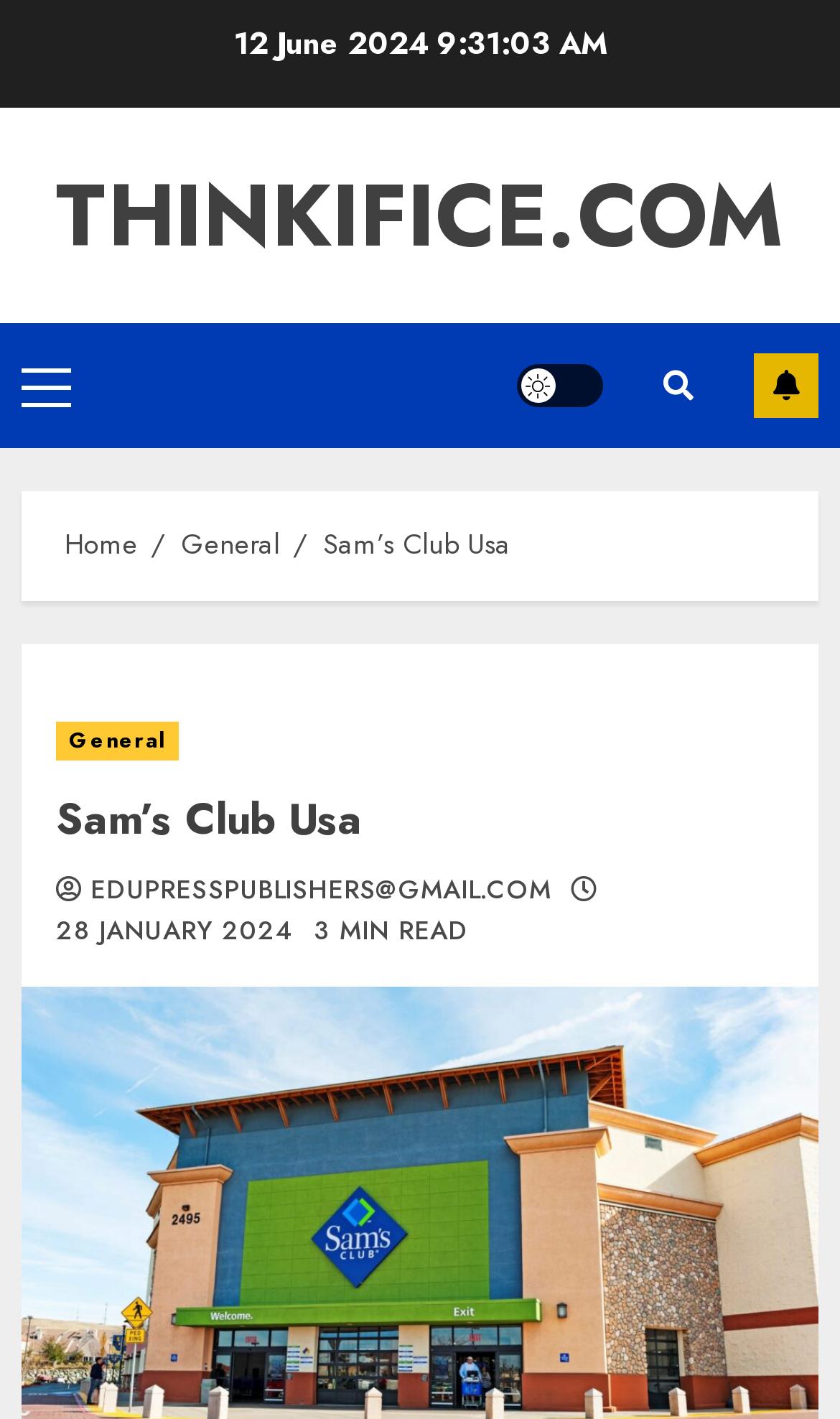Please specify the bounding box coordinates of the area that should be clicked to accomplish the following instruction: "Click on Primary Menu". The coordinates should consist of four float numbers between 0 and 1, i.e., [left, top, right, bottom].

[0.026, 0.258, 0.085, 0.285]